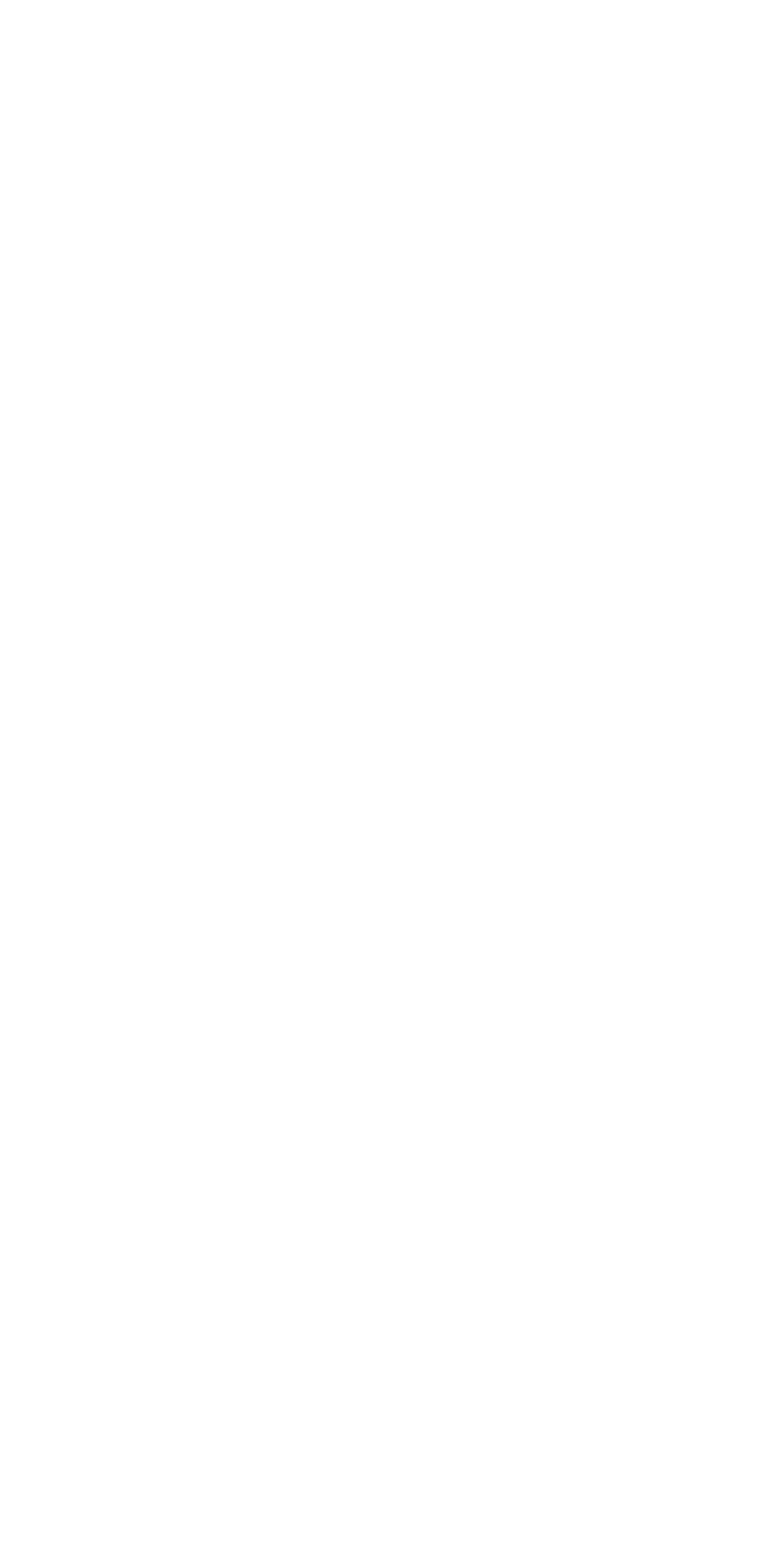What is the name of the foundation?
Using the image as a reference, answer with just one word or a short phrase.

GUND FOUNDATION